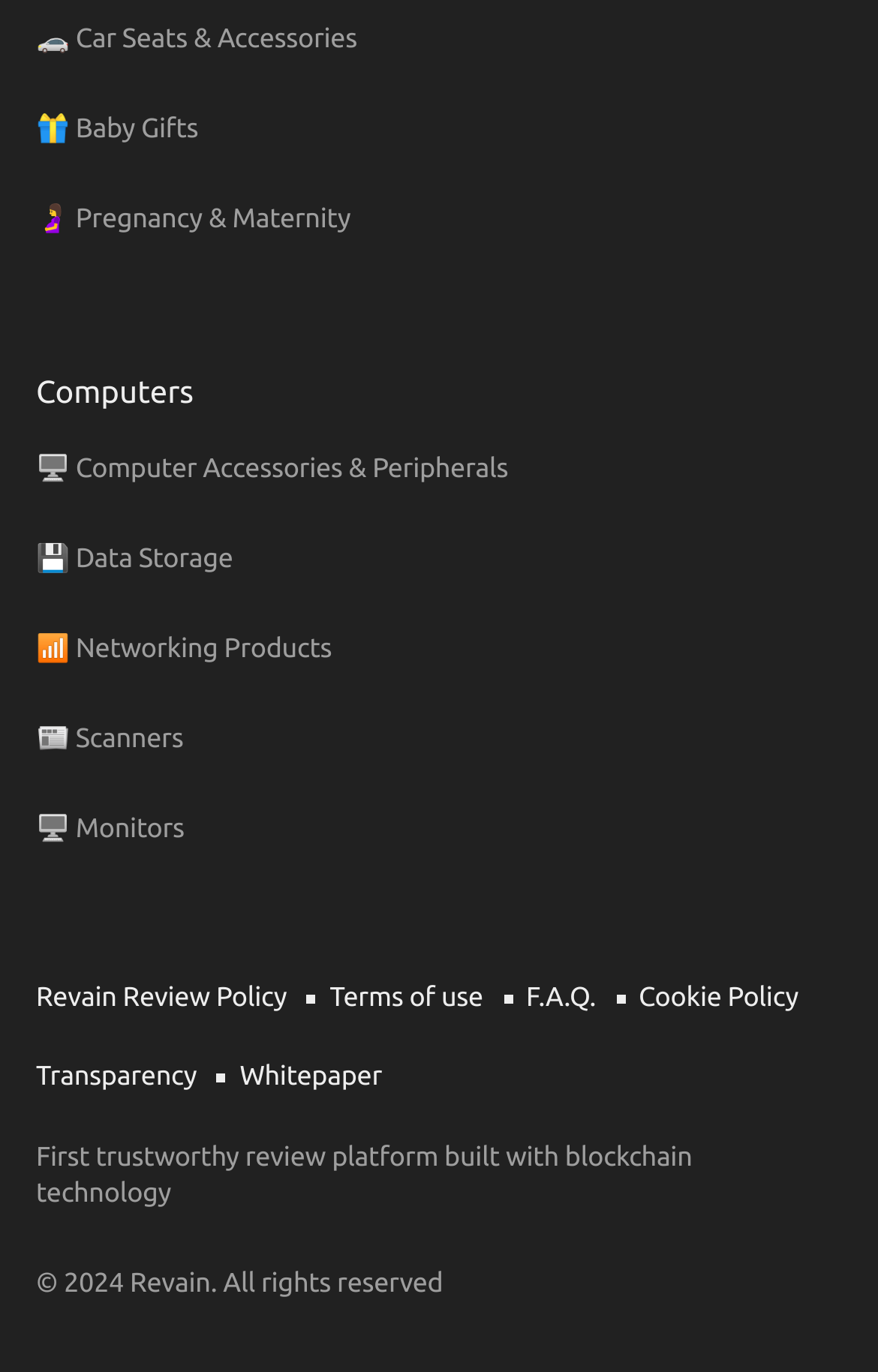Please locate the bounding box coordinates of the element that should be clicked to complete the given instruction: "Explore computer accessories and peripherals".

[0.041, 0.329, 0.579, 0.382]